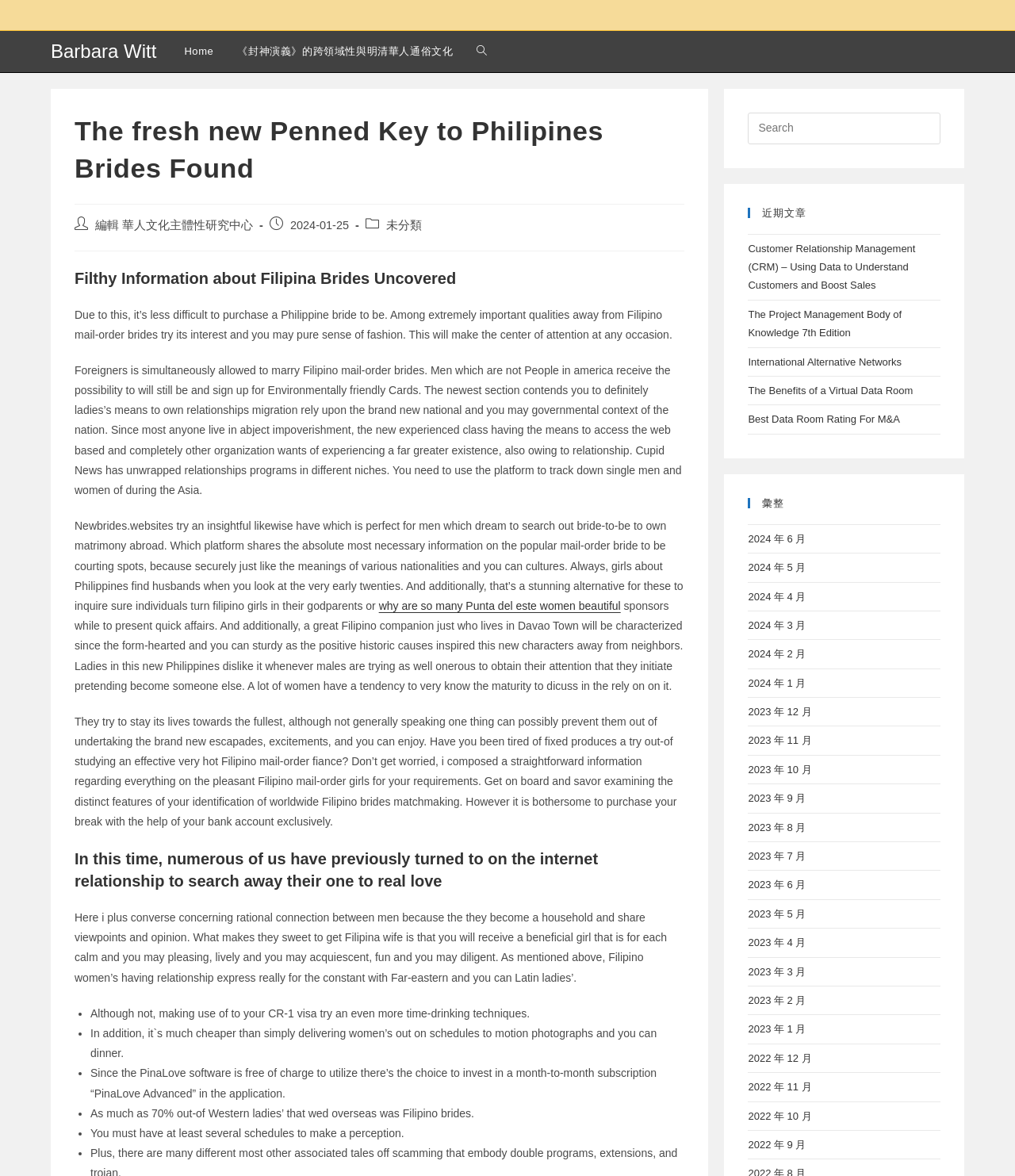Identify the bounding box coordinates of the element to click to follow this instruction: 'Browse the '近期文章' section'. Ensure the coordinates are four float values between 0 and 1, provided as [left, top, right, bottom].

[0.737, 0.176, 0.927, 0.185]